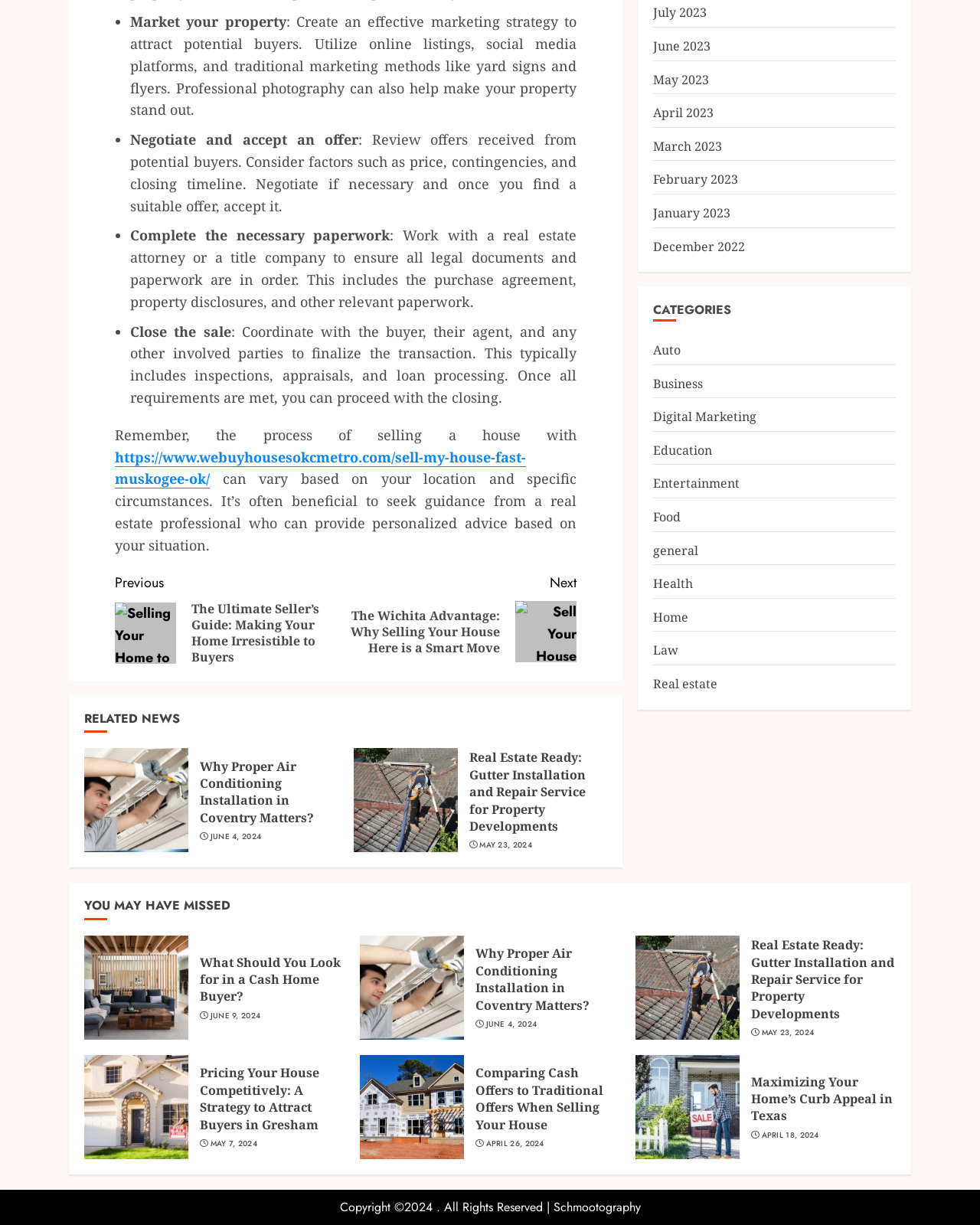Give the bounding box coordinates for the element described by: "Business".

[0.667, 0.306, 0.717, 0.32]